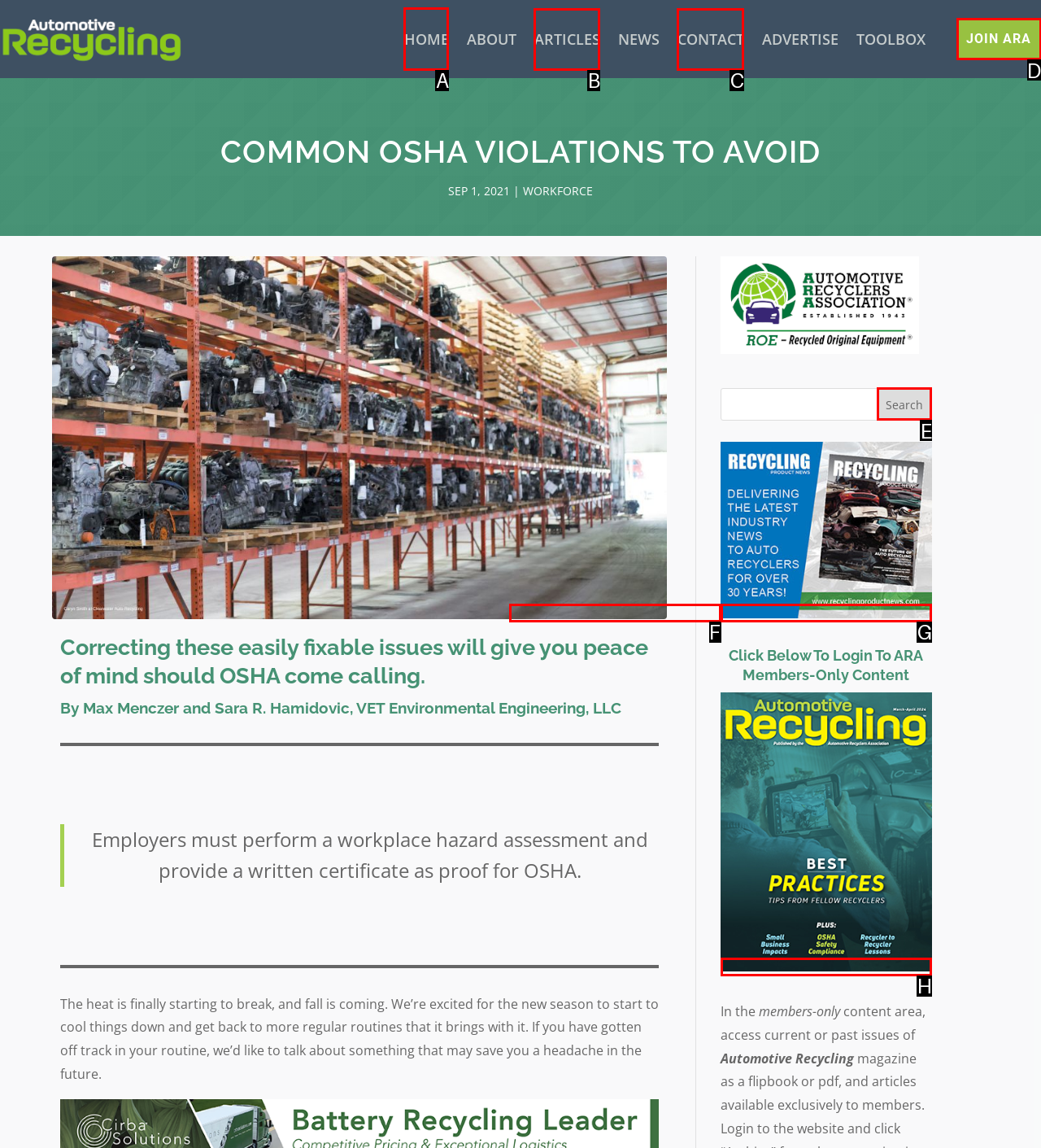Tell me which letter corresponds to the UI element that should be clicked to fulfill this instruction: Click on the HOME link
Answer using the letter of the chosen option directly.

A